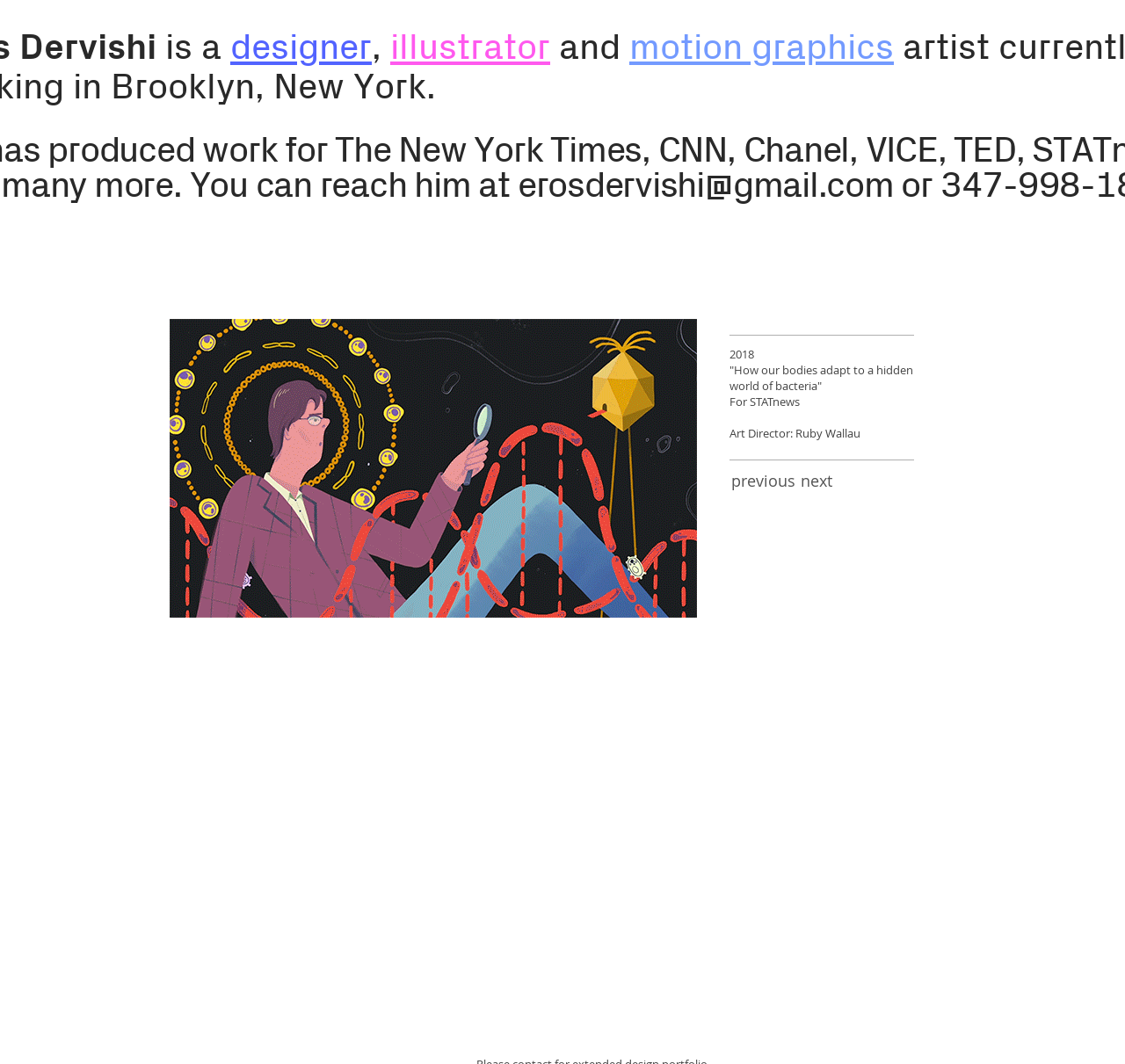Can you look at the image and give a comprehensive answer to the question:
What is the topic of the illustration shown?

The illustration shown on the webpage is about how our bodies adapt to a hidden world of bacteria, as described by the static text elements.